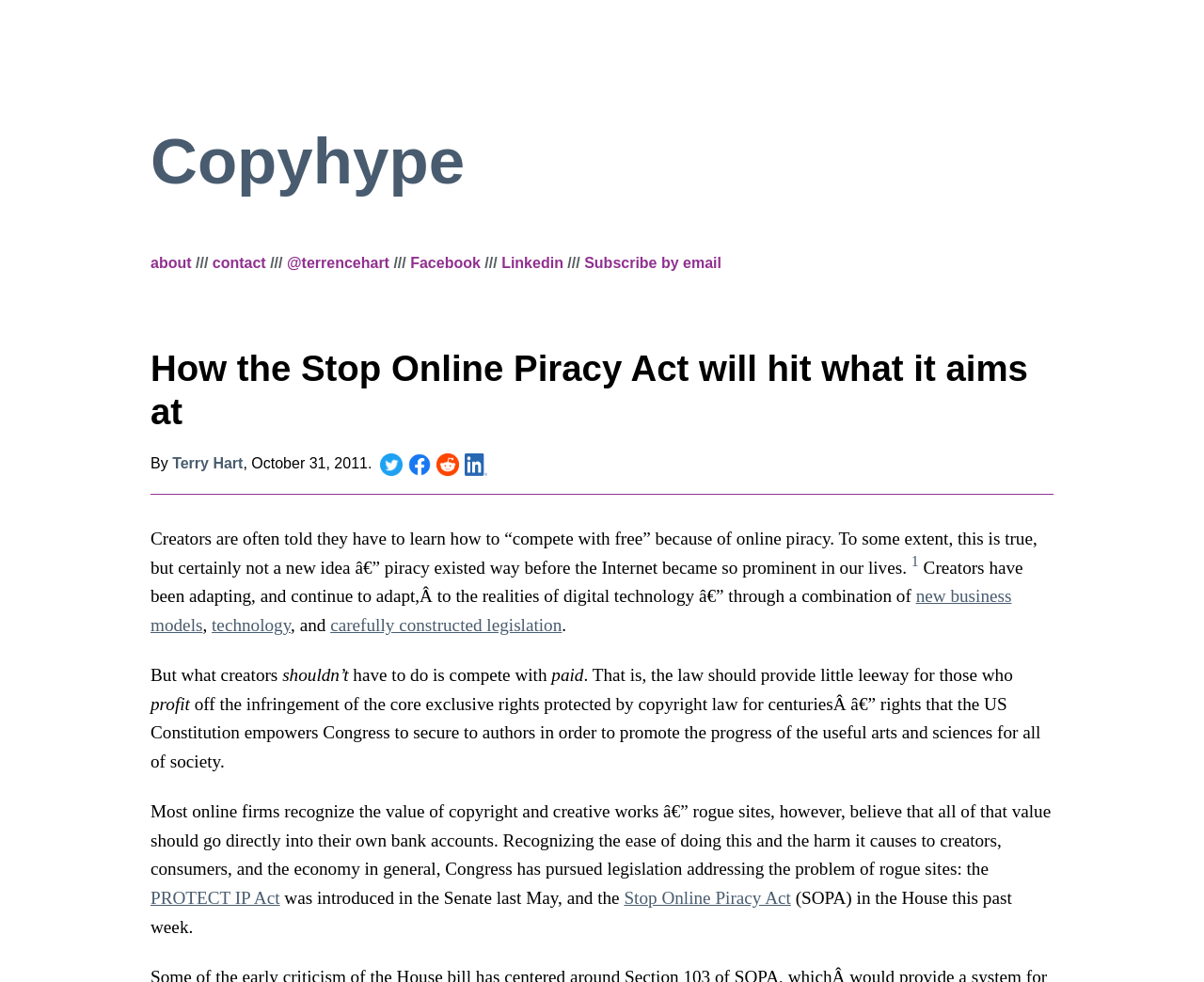Please reply to the following question with a single word or a short phrase:
What is the topic of the article?

Stop Online Piracy Act